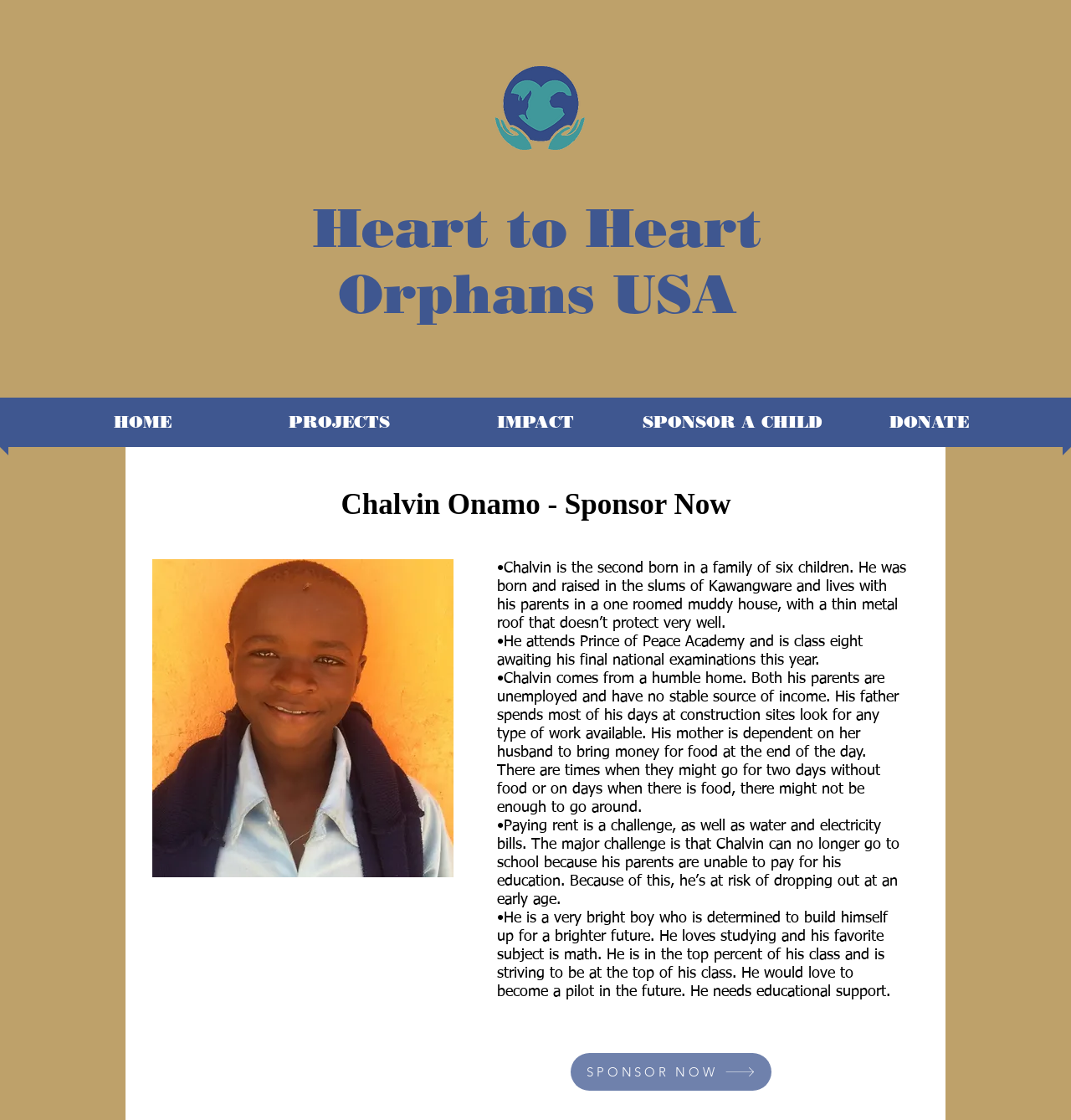Specify the bounding box coordinates (top-left x, top-left y, bottom-right x, bottom-right y) of the UI element in the screenshot that matches this description: SPONSOR A CHILD

[0.592, 0.355, 0.775, 0.399]